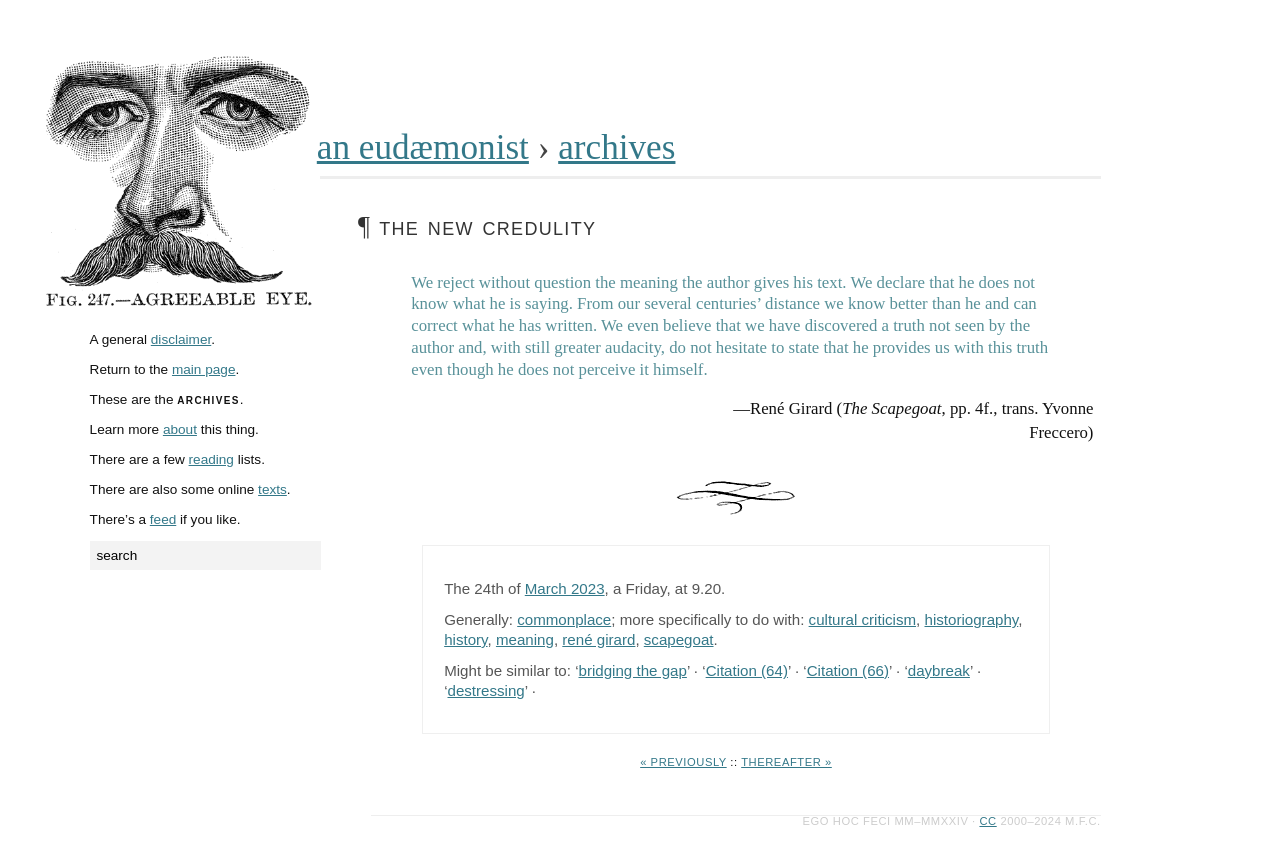What is the name of the book mentioned in the article?
Refer to the image and provide a one-word or short phrase answer.

The Scapegoat